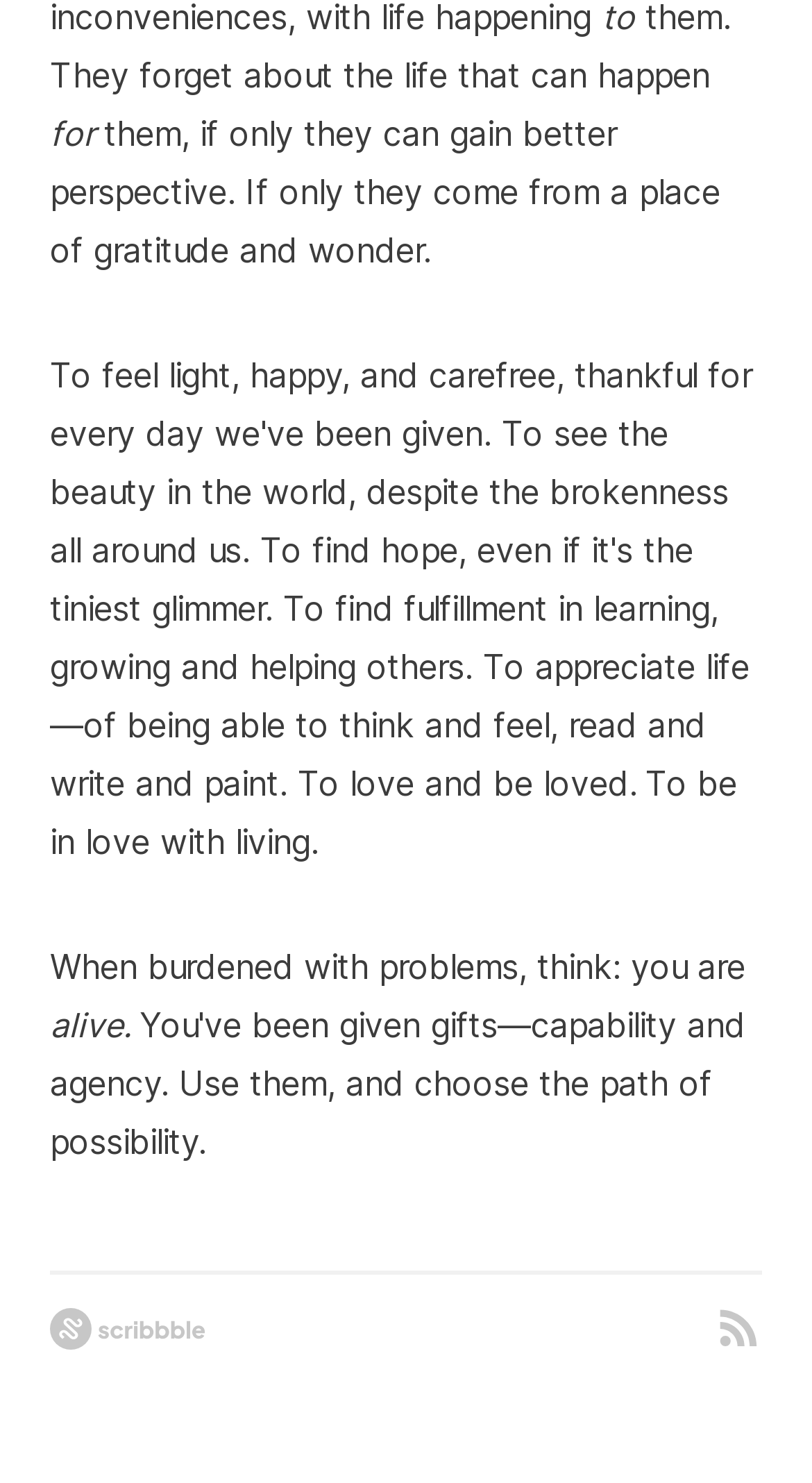Determine the bounding box coordinates for the HTML element mentioned in the following description: "RSS Feed". The coordinates should be a list of four floats ranging from 0 to 1, represented as [left, top, right, bottom].

[0.885, 0.882, 0.938, 0.91]